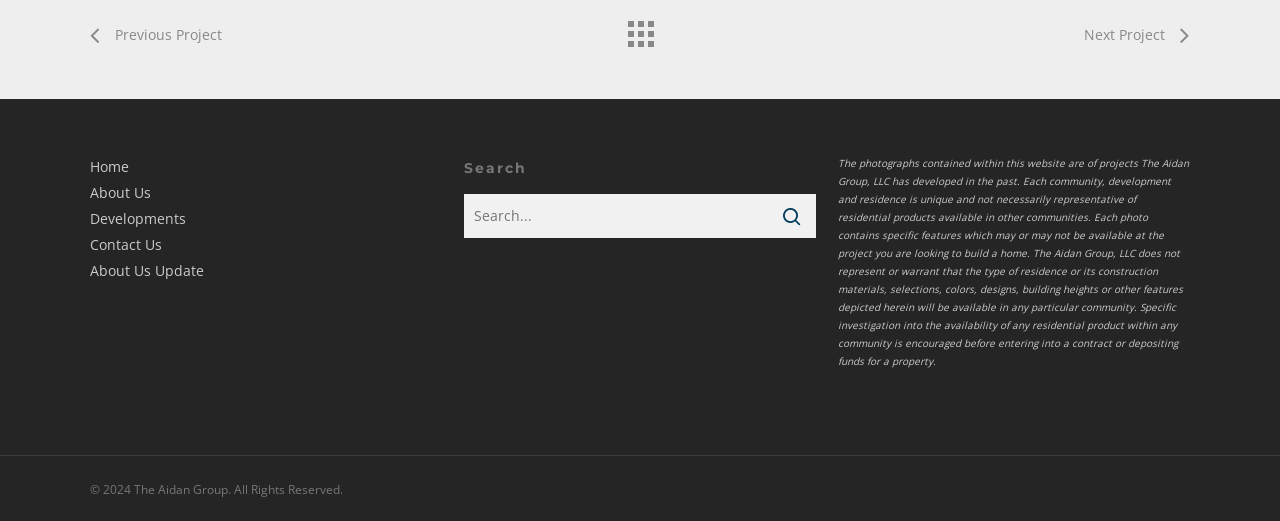Please locate the bounding box coordinates of the region I need to click to follow this instruction: "go to home page".

[0.07, 0.304, 0.345, 0.338]